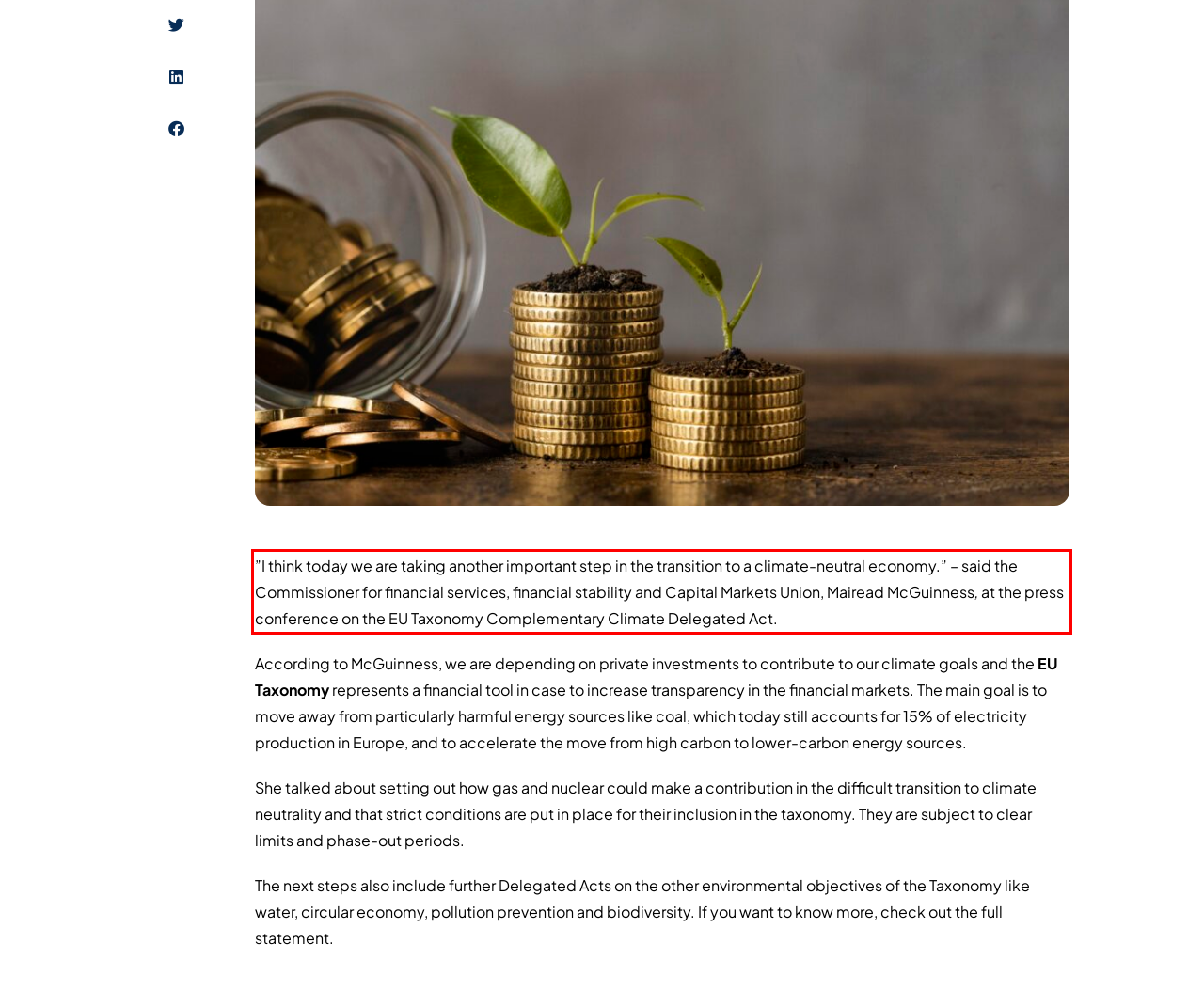Please perform OCR on the text within the red rectangle in the webpage screenshot and return the text content.

”I think today we are taking another important step in the transition to a climate-neutral economy.” – said the Commissioner for financial services, financial stability and Capital Markets Union, Mairead McGuinness, at the press conference on the EU Taxonomy Complementary Climate Delegated Act.